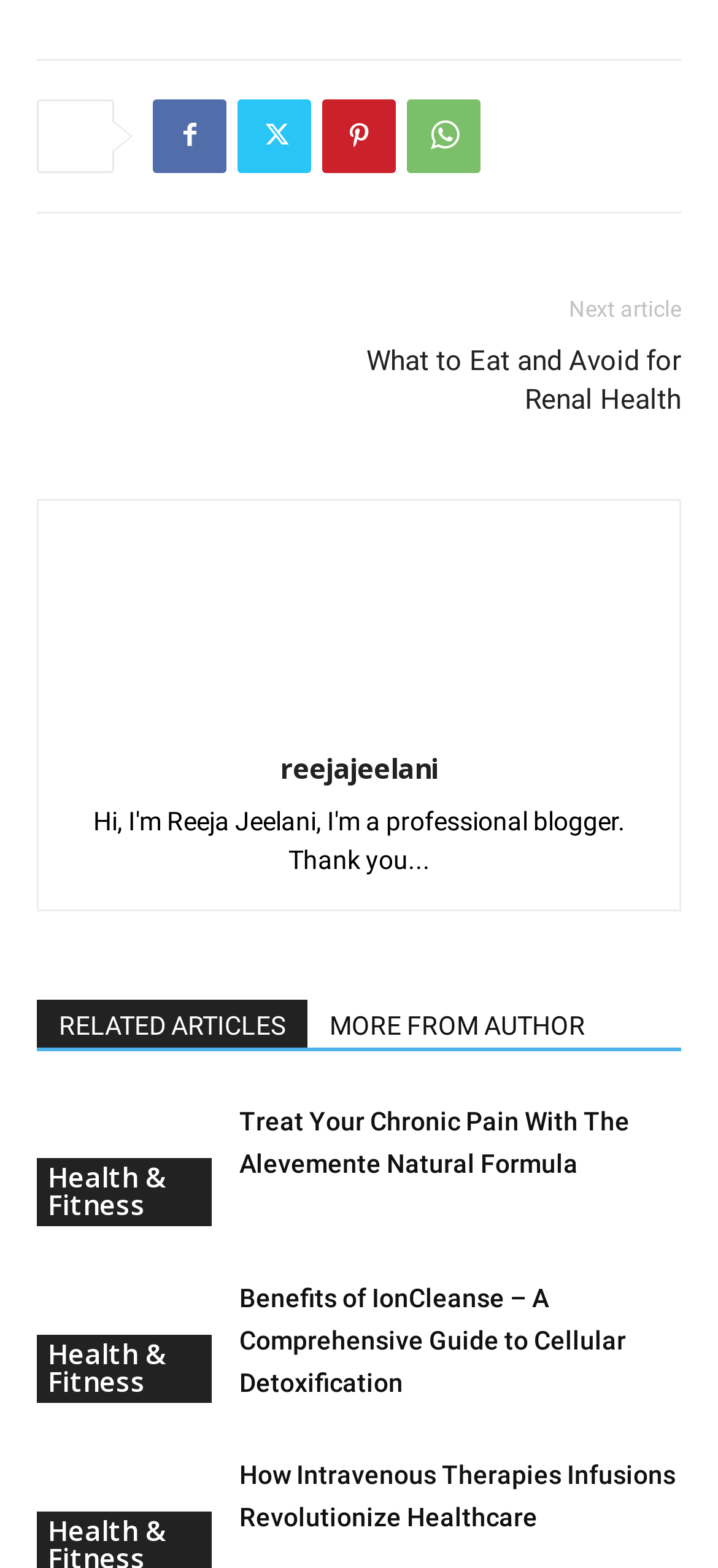Identify the bounding box coordinates of the clickable region required to complete the instruction: "Explore the 'How Intravenous Therapies Infusions Revolutionize Healthcare' article". The coordinates should be given as four float numbers within the range of 0 and 1, i.e., [left, top, right, bottom].

[0.333, 0.931, 0.941, 0.977]